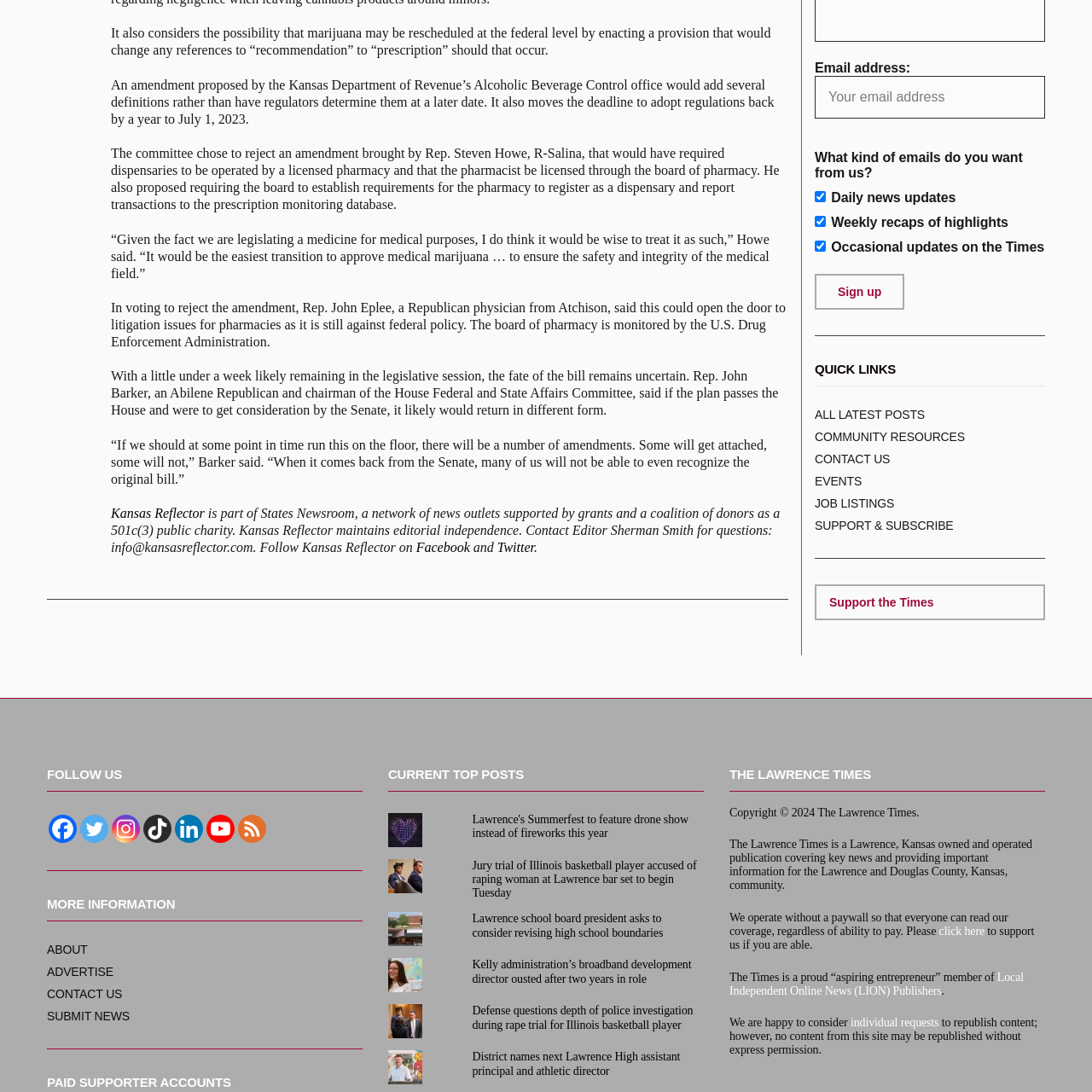Please identify the bounding box coordinates of the area that needs to be clicked to fulfill the following instruction: "Sign up for newsletter."

[0.746, 0.251, 0.828, 0.284]